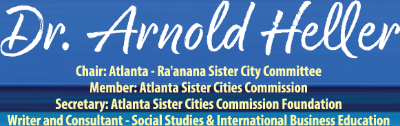What is the color of the background in the image?
Respond with a short answer, either a single word or a phrase, based on the image.

Blue